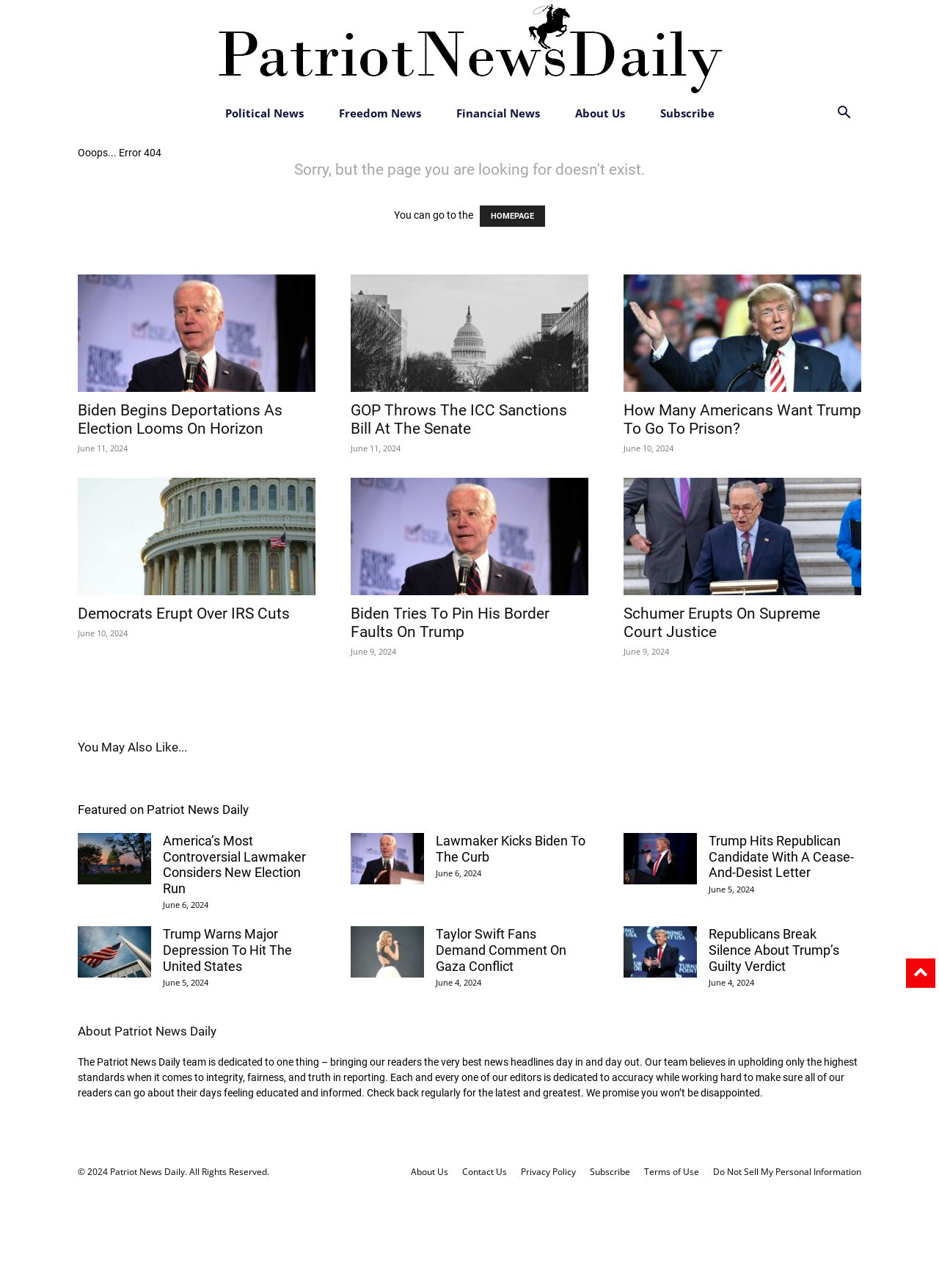What is the error message displayed on the webpage?
Look at the image and provide a short answer using one word or a phrase.

Ooops... Error 404